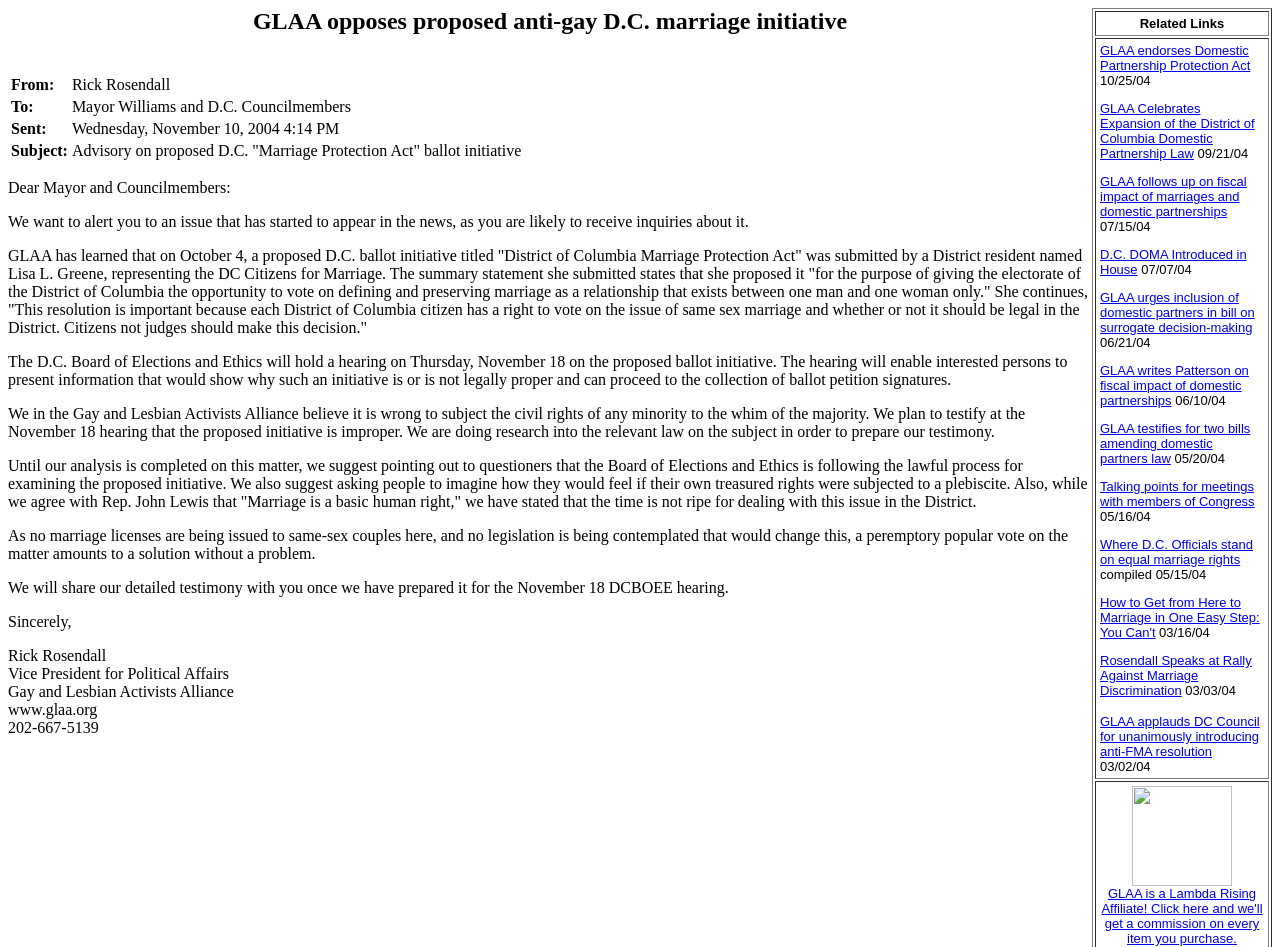What is the date of the hearing on the proposed ballot initiative?
Provide a concise answer using a single word or phrase based on the image.

Thursday, November 18